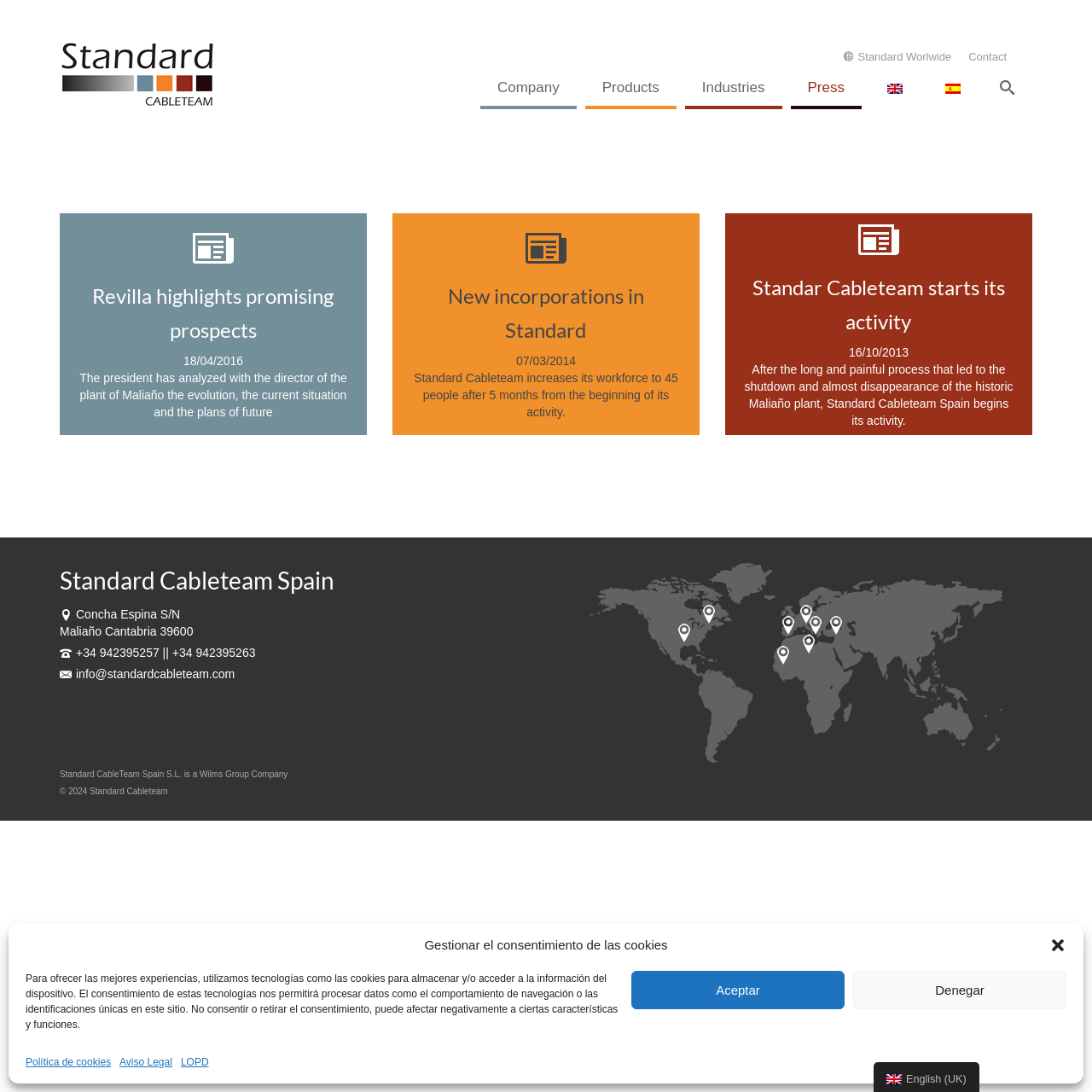Please reply to the following question with a single word or a short phrase:
What is the language of the webpage?

English